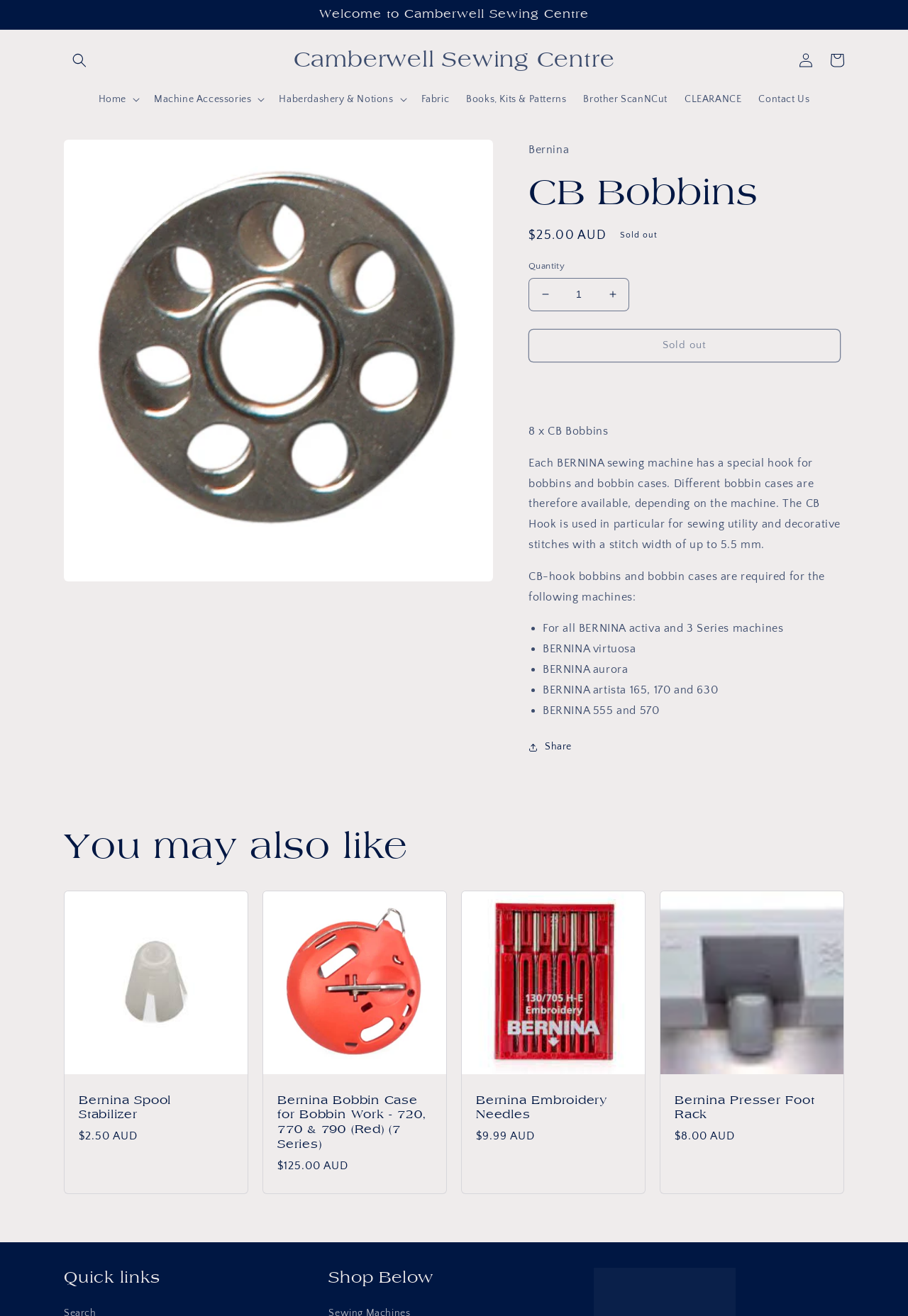Predict the bounding box of the UI element that fits this description: "Contact Us".

[0.826, 0.064, 0.901, 0.087]